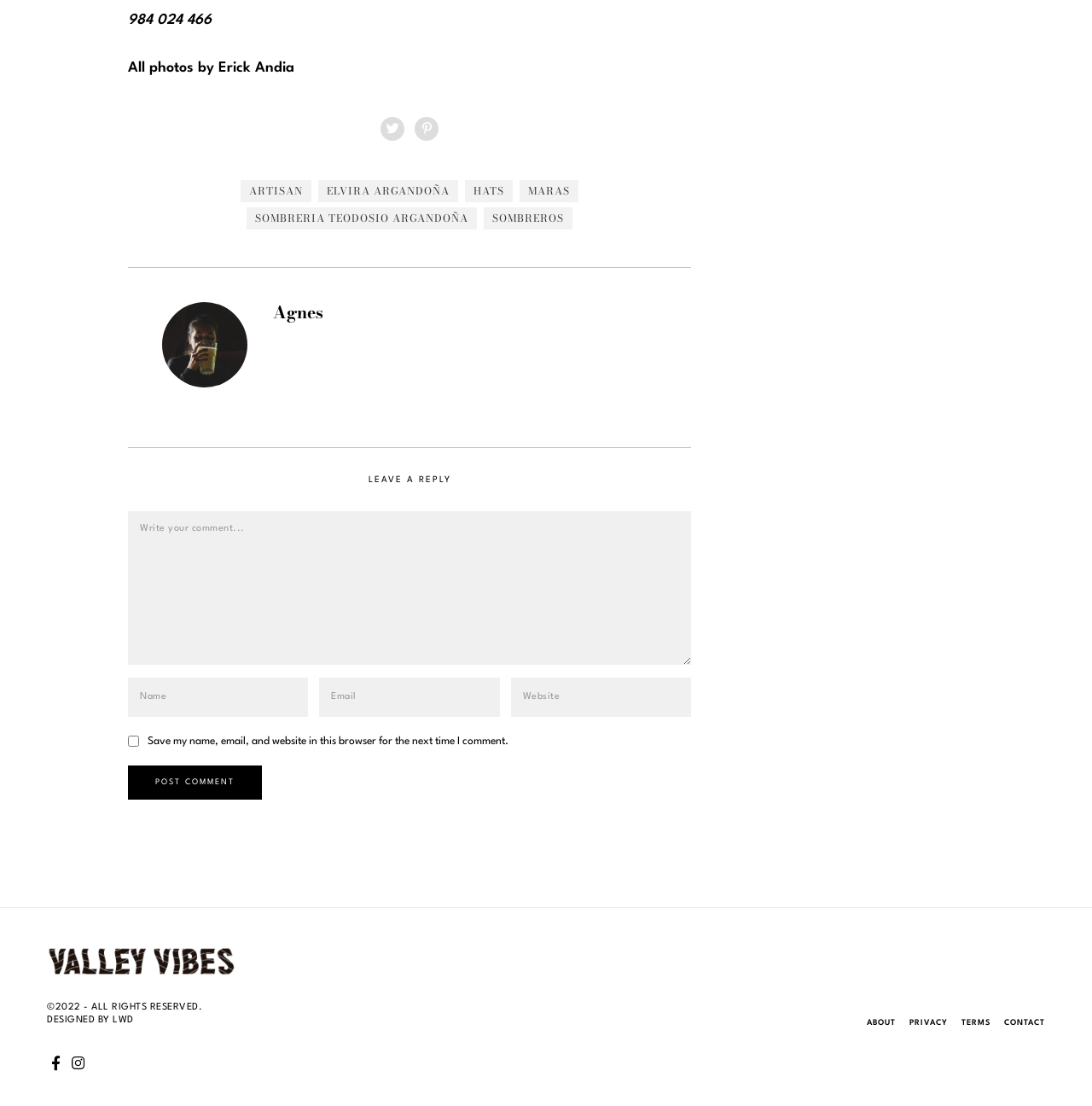Could you indicate the bounding box coordinates of the region to click in order to complete this instruction: "Click on the ARTISAN link".

[0.22, 0.162, 0.285, 0.183]